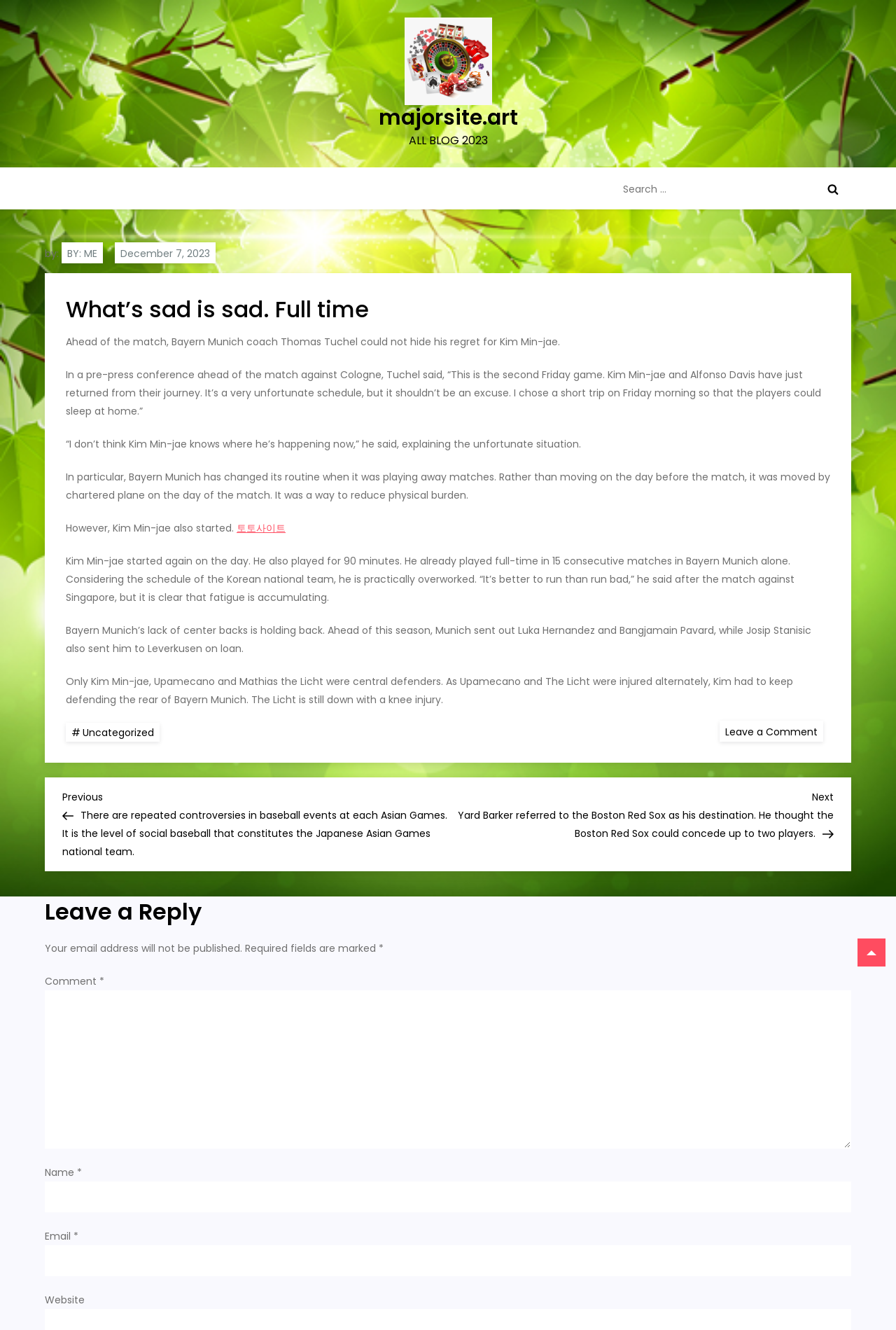Please locate the bounding box coordinates of the region I need to click to follow this instruction: "Click on the link to the website".

[0.264, 0.392, 0.319, 0.402]